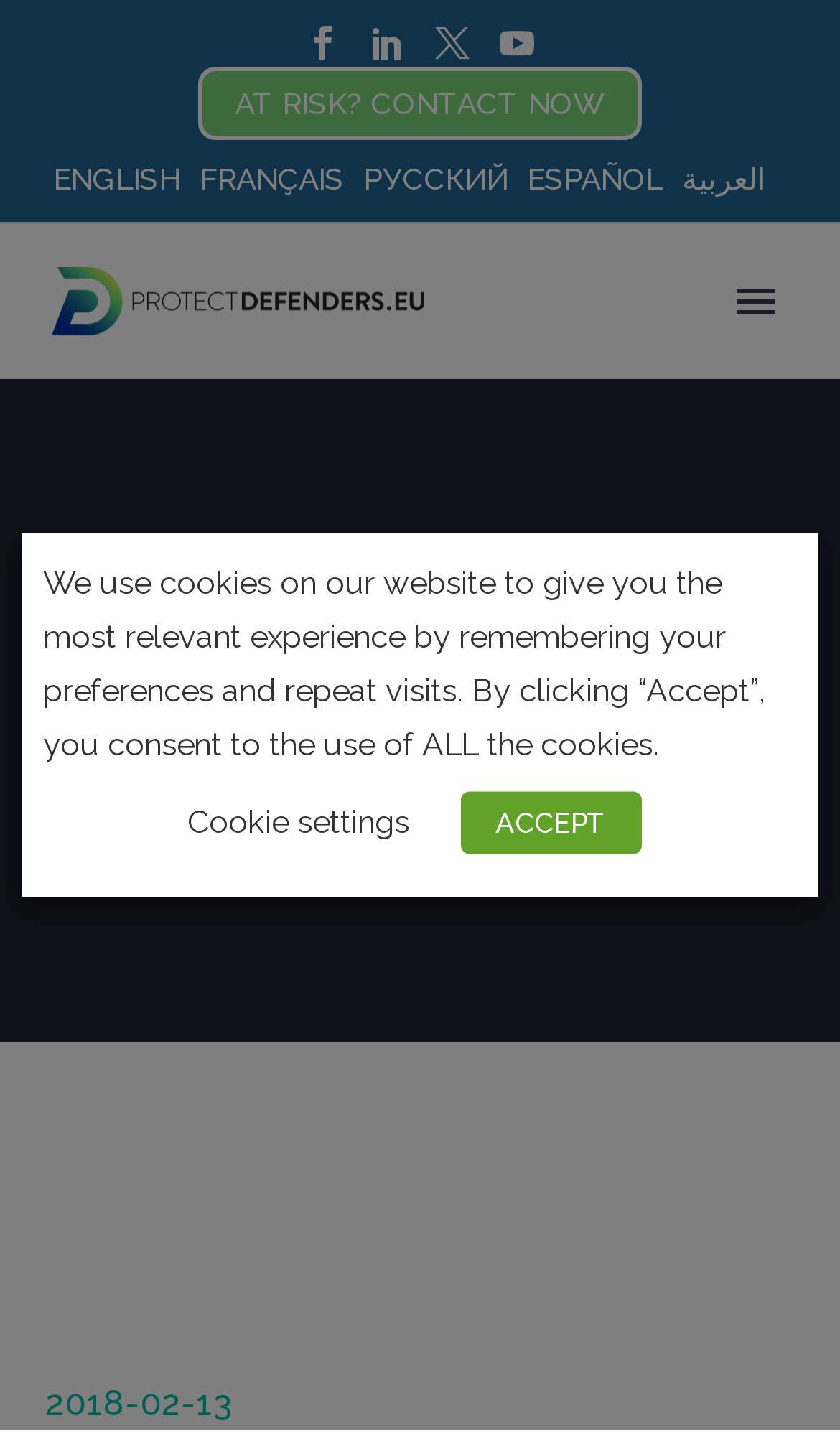For the element described, predict the bounding box coordinates as (top-left x, top-left y, bottom-right x, bottom-right y). All values should be between 0 and 1. Element description: AT RISK? CONTACT NOW

[0.279, 0.049, 0.721, 0.094]